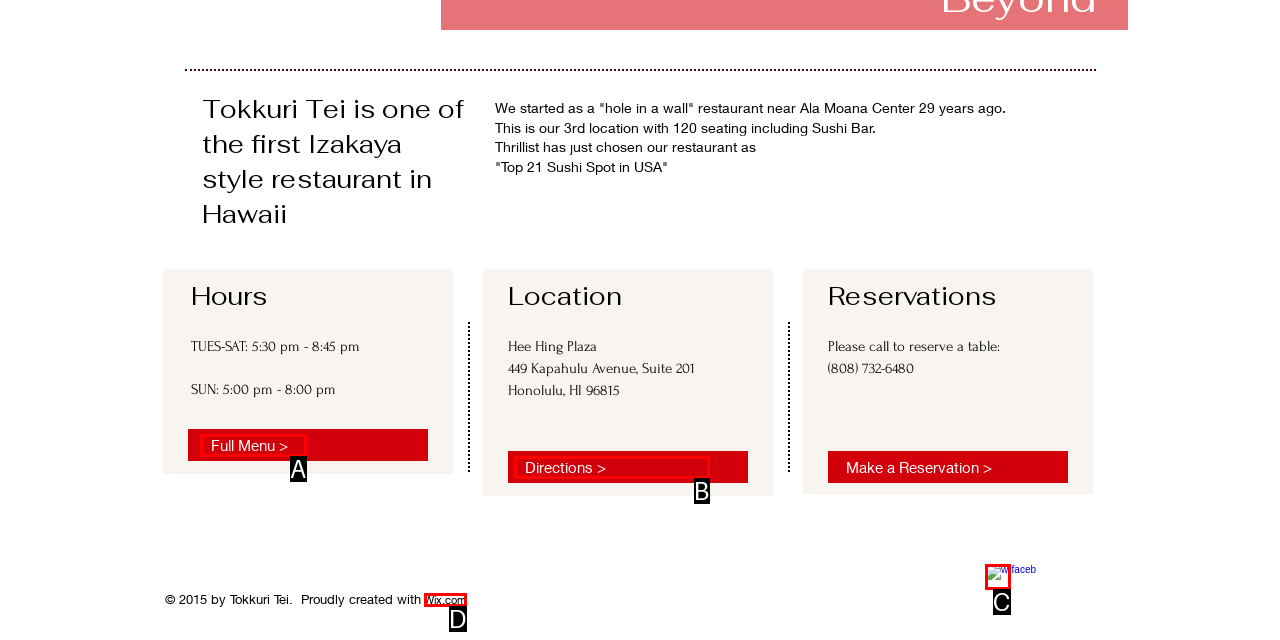From the options presented, which lettered element matches this description: Full Menu >
Reply solely with the letter of the matching option.

A